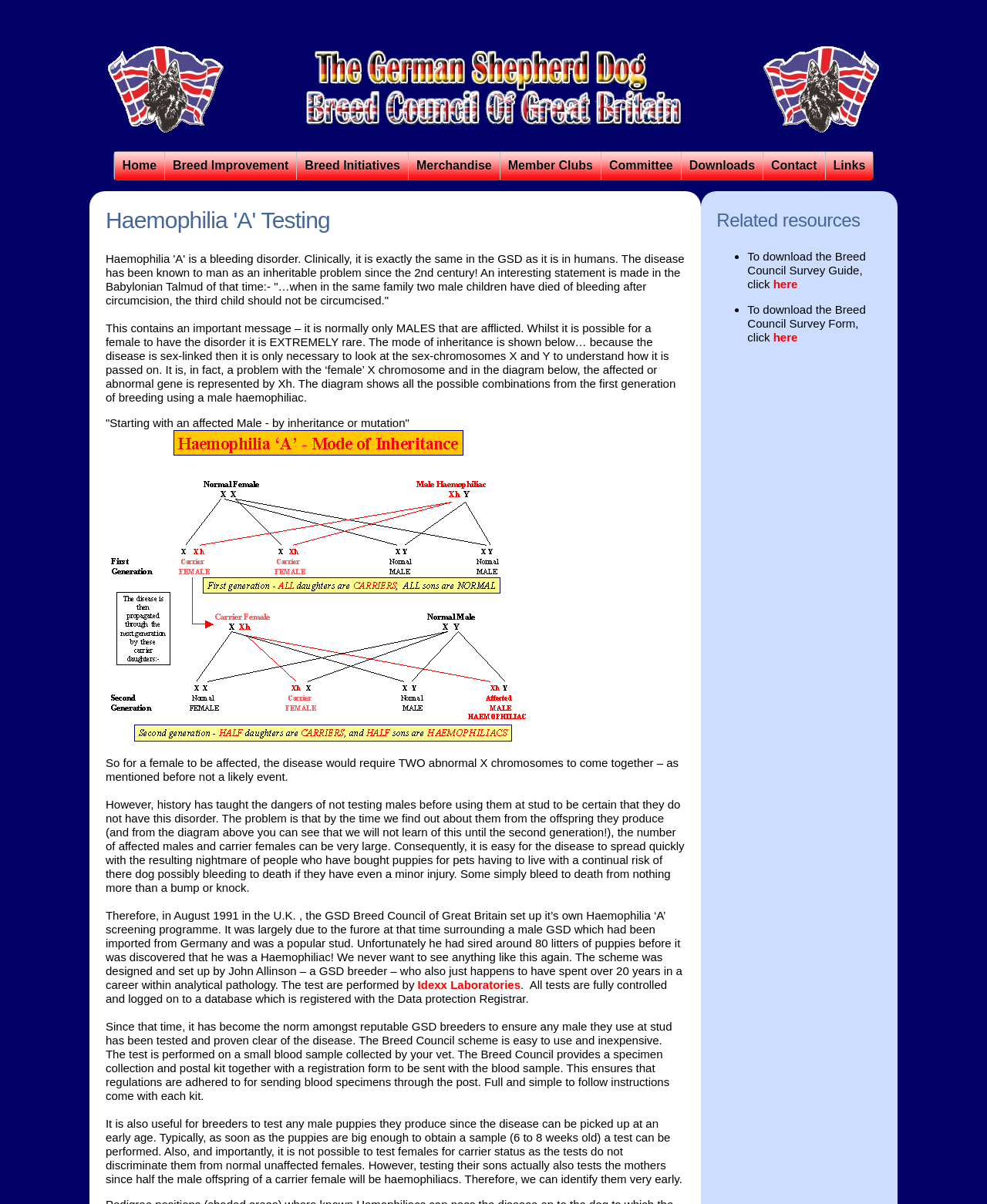How can breeders test their male puppies for Haemophilia 'A'?
Based on the image, answer the question in a detailed manner.

According to the webpage, breeders can test their male puppies for Haemophilia 'A' by collecting a small blood sample when the puppies are 6-8 weeks old. The test can be performed by sending the blood sample to the Breed Council, which provides a specimen collection and postal kit together with a registration form.